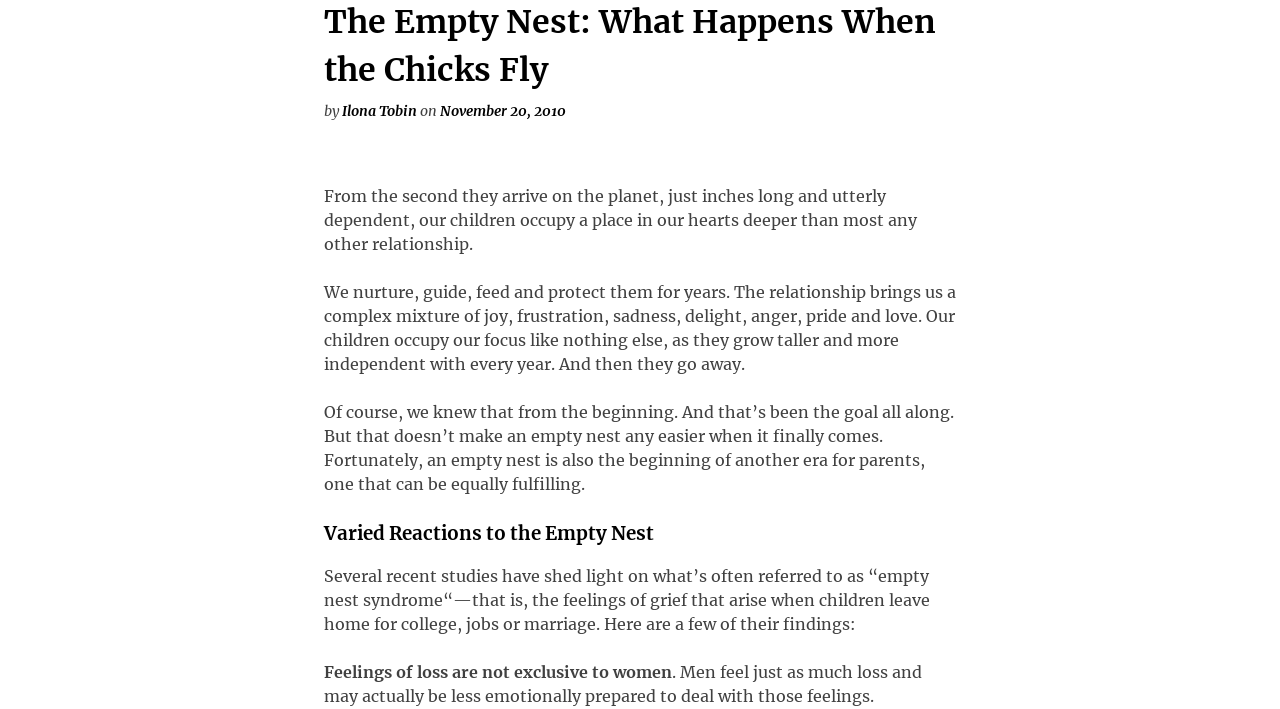Answer the following query concisely with a single word or phrase:
Who is the author of this article?

Ilona Tobin